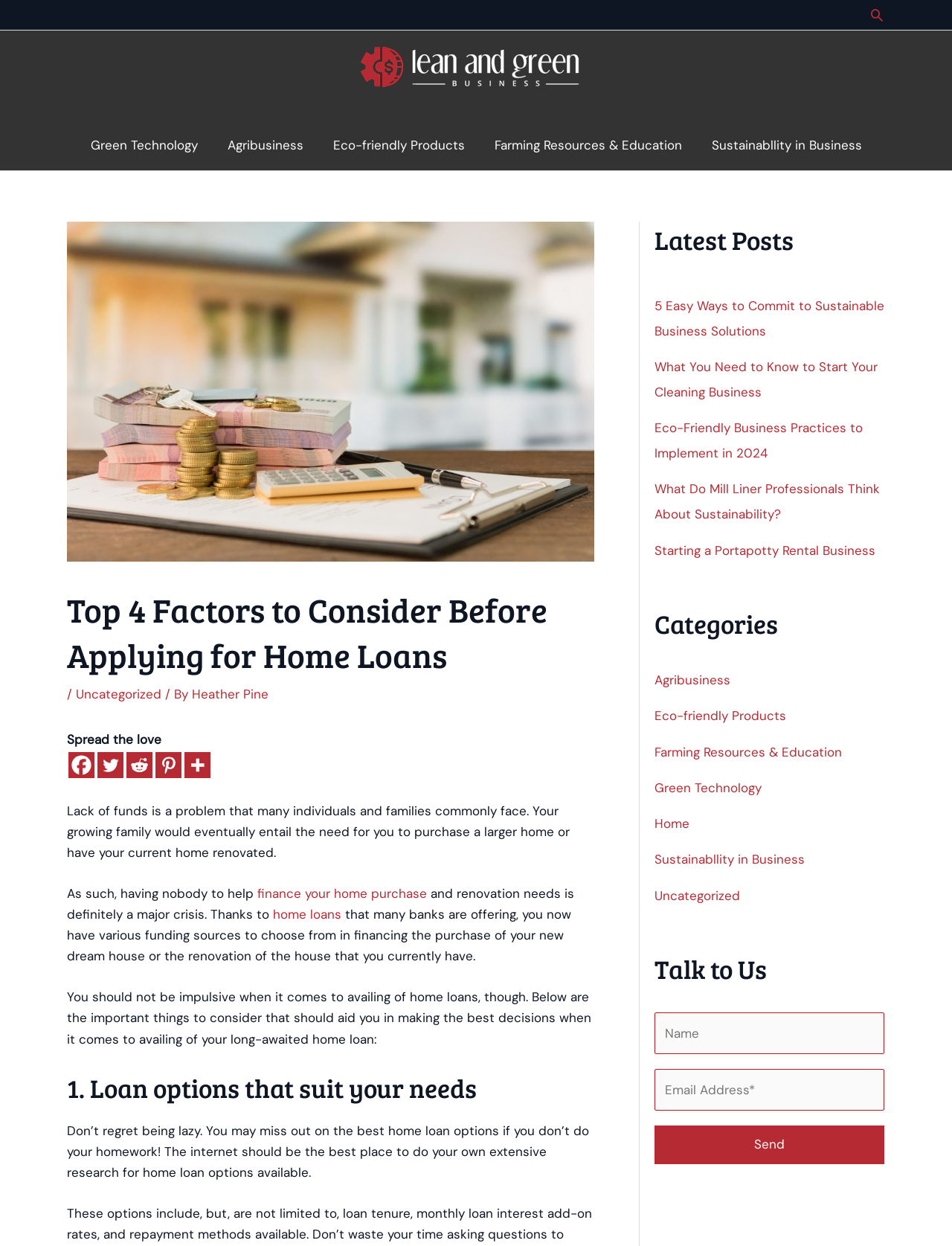What is the main topic of the webpage?
Give a thorough and detailed response to the question.

Based on the content of the webpage, it appears to be discussing home loans and factors to consider before applying for one. The heading 'Top 4 Factors to Consider Before Applying for Home Loans' and the text 'You should not be impulsive when it comes to availing of home loans, though.' suggest that the main topic is home loans.